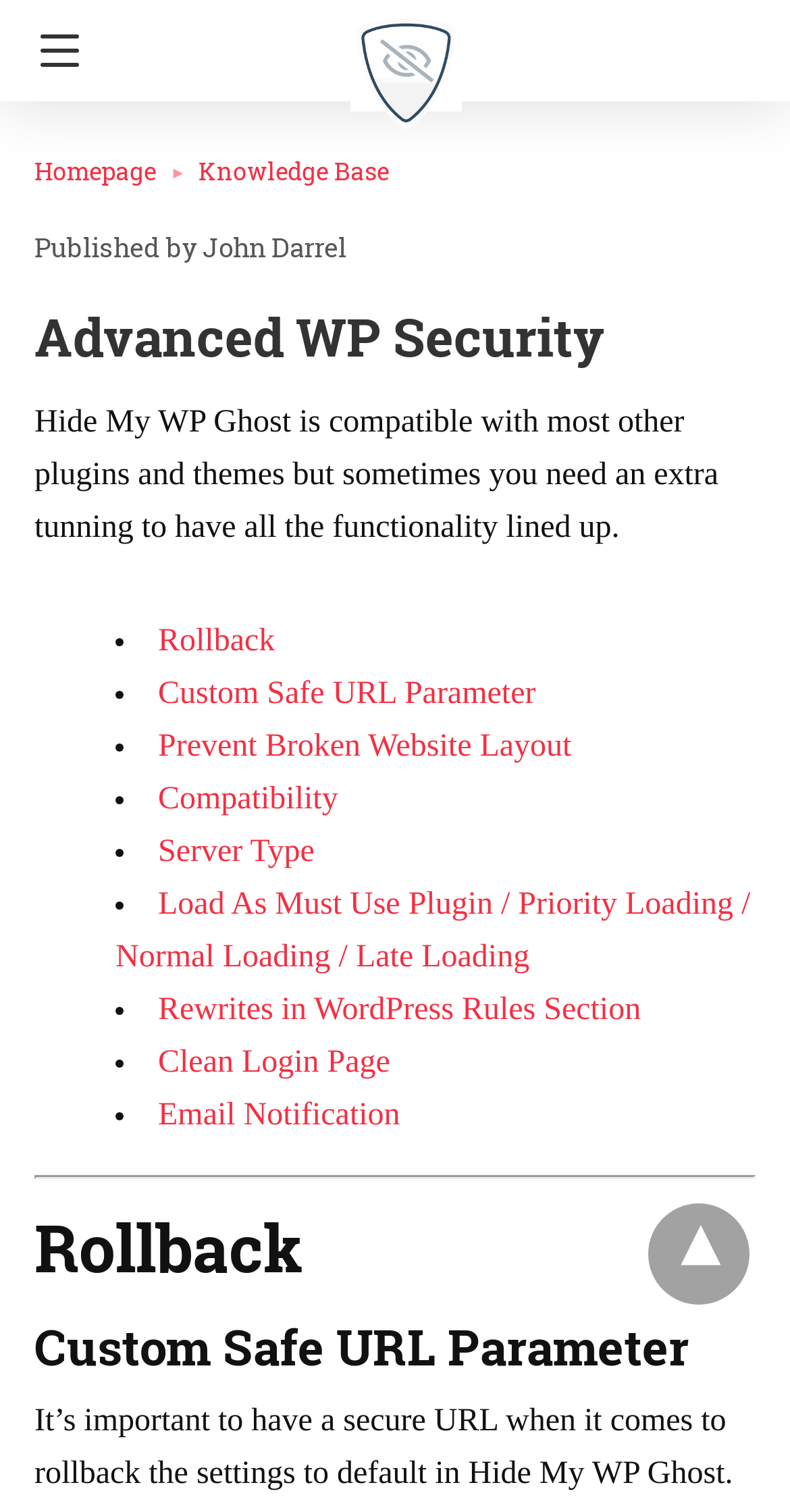Locate the bounding box coordinates of the element you need to click to accomplish the task described by this instruction: "Check Compatibility".

[0.2, 0.517, 0.428, 0.539]